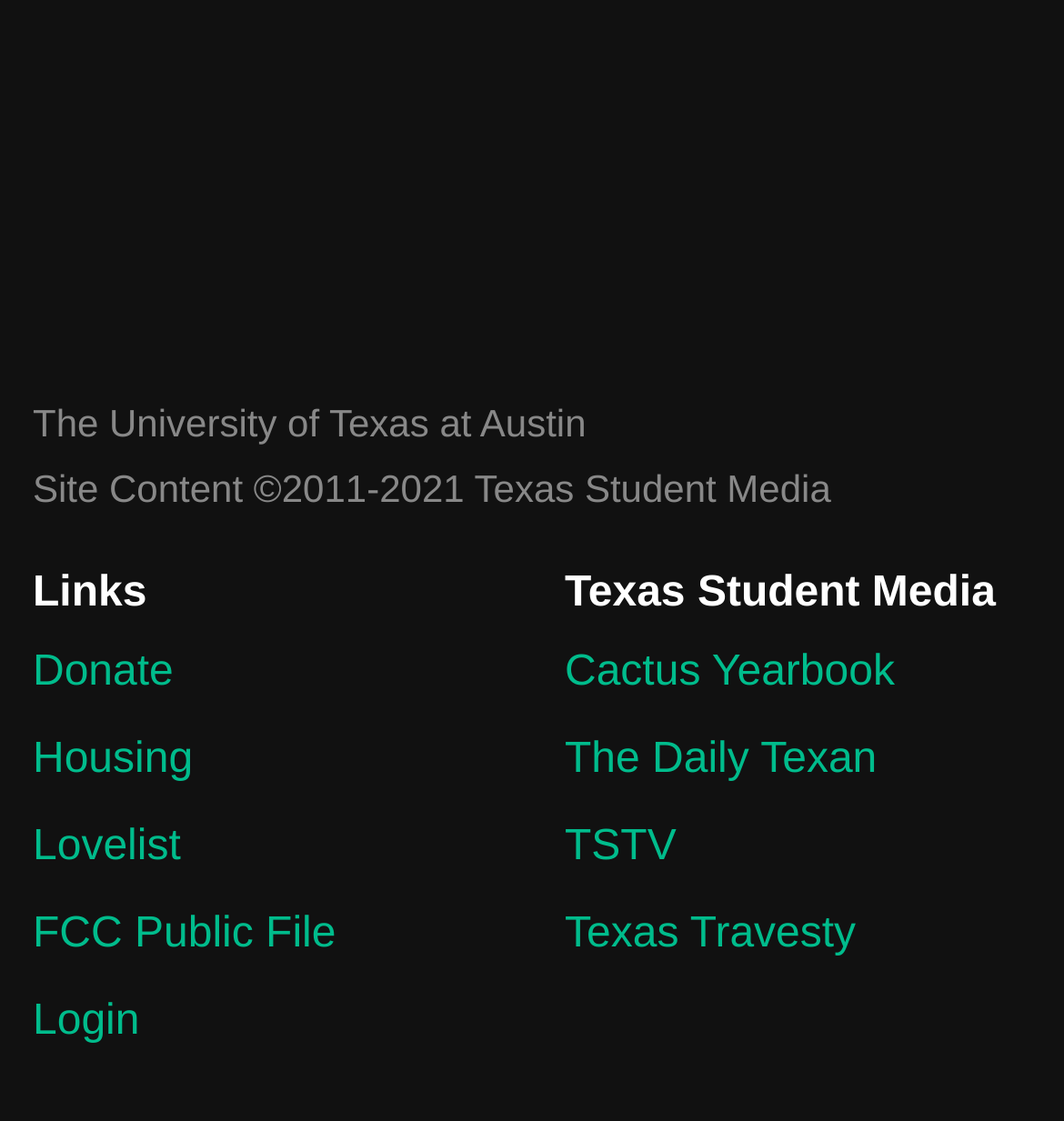Determine the bounding box coordinates of the section to be clicked to follow the instruction: "Check out Lovelist". The coordinates should be given as four float numbers between 0 and 1, formatted as [left, top, right, bottom].

[0.031, 0.728, 0.469, 0.787]